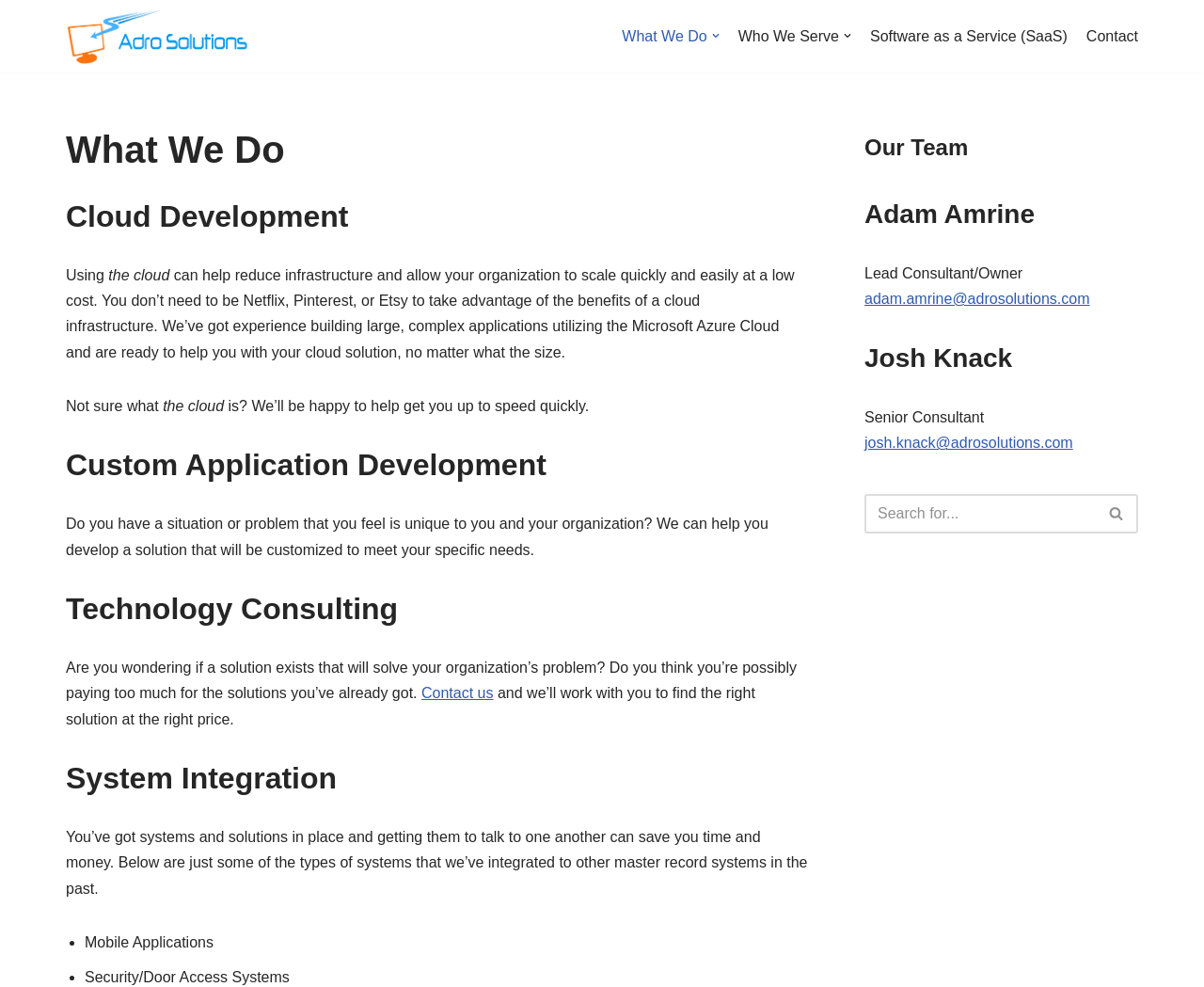Locate the bounding box of the UI element described by: "Contact us" in the given webpage screenshot.

[0.35, 0.694, 0.41, 0.711]